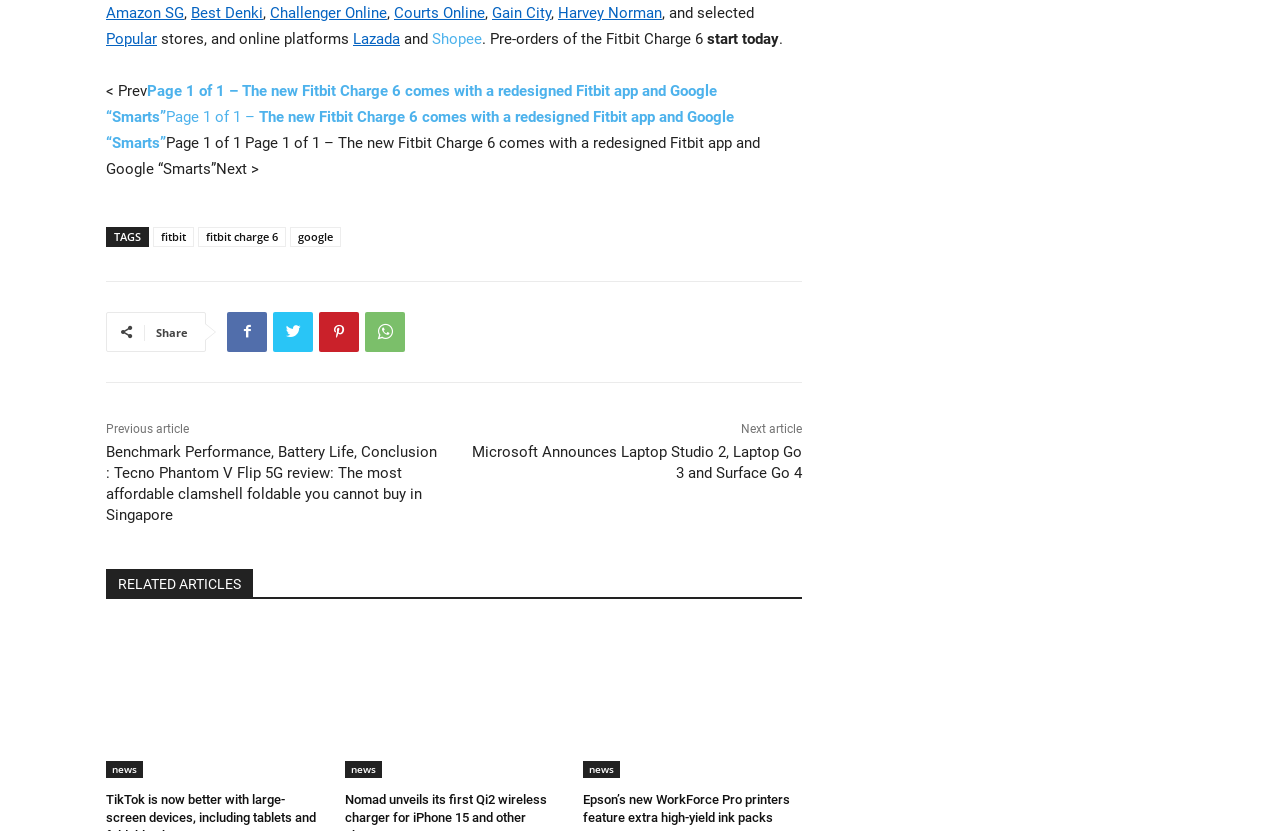Locate the bounding box coordinates of the area you need to click to fulfill this instruction: 'Go to Lazada'. The coordinates must be in the form of four float numbers ranging from 0 to 1: [left, top, right, bottom].

[0.276, 0.036, 0.312, 0.058]